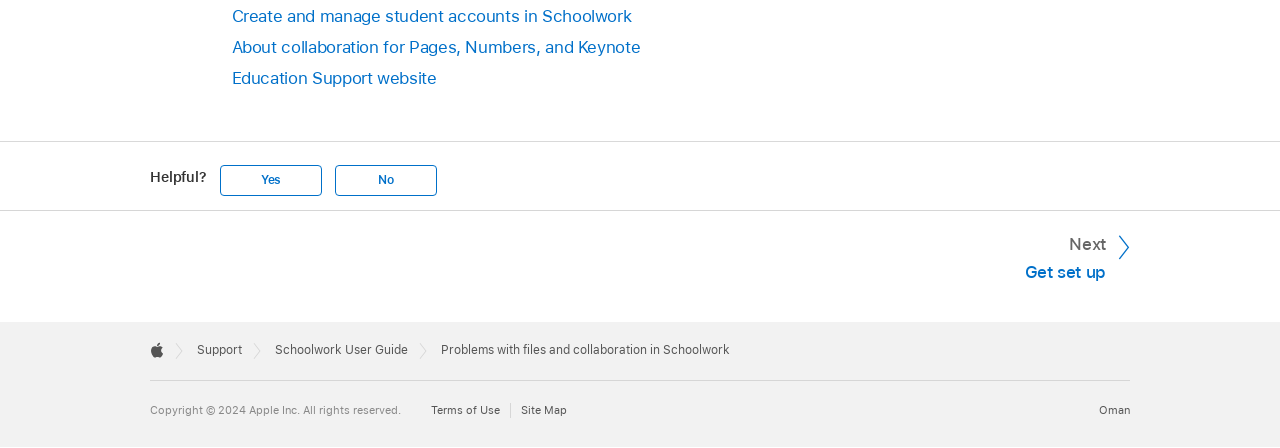Given the content of the image, can you provide a detailed answer to the question?
What is the text of the 'Helpful?' group?

I looked at the 'Helpful?' group and found that it contains two buttons, one labeled 'Yes' and the other labeled 'No', which are the possible answers to the question.